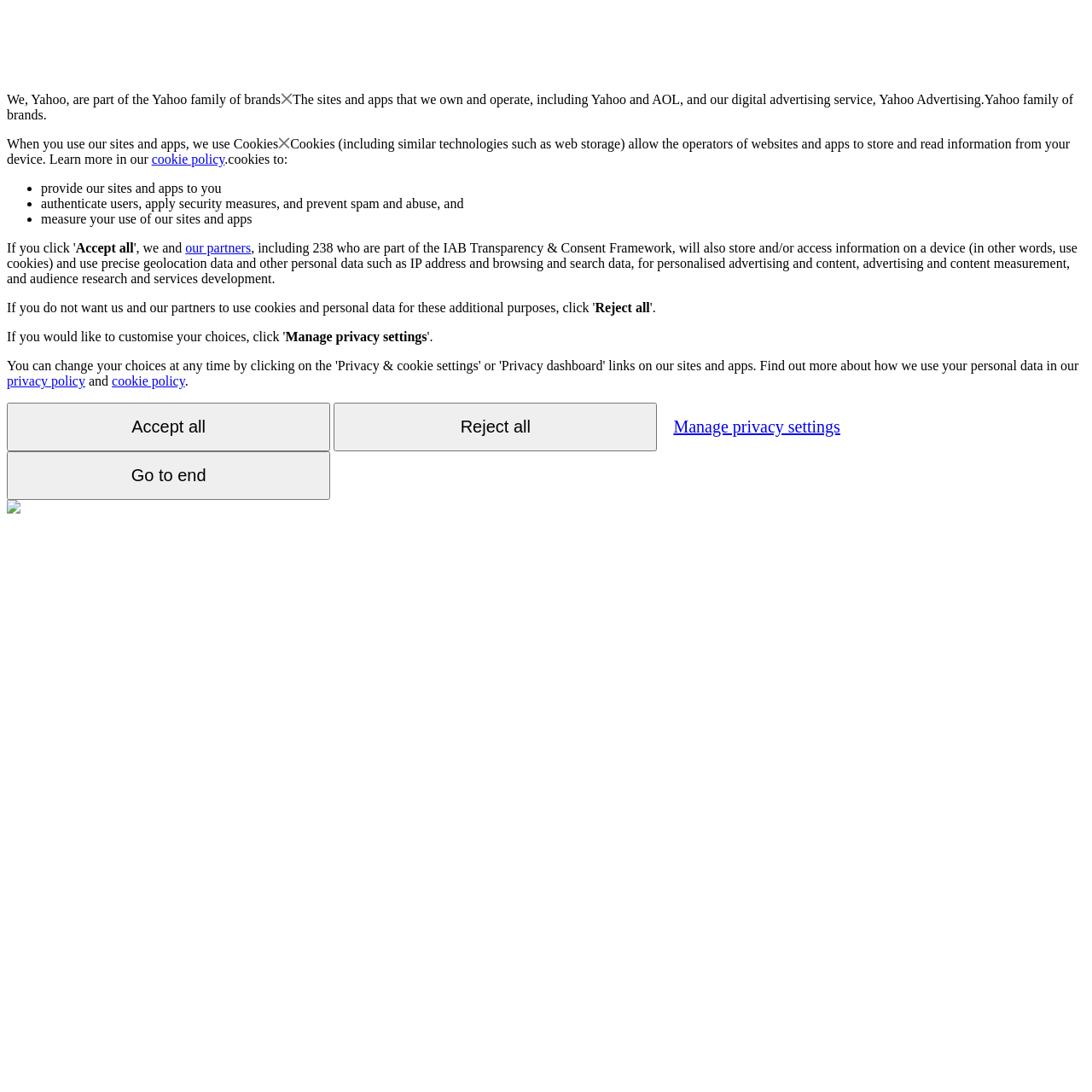Give a one-word or one-phrase response to the question: 
What is Yahoo part of?

Yahoo family of brands